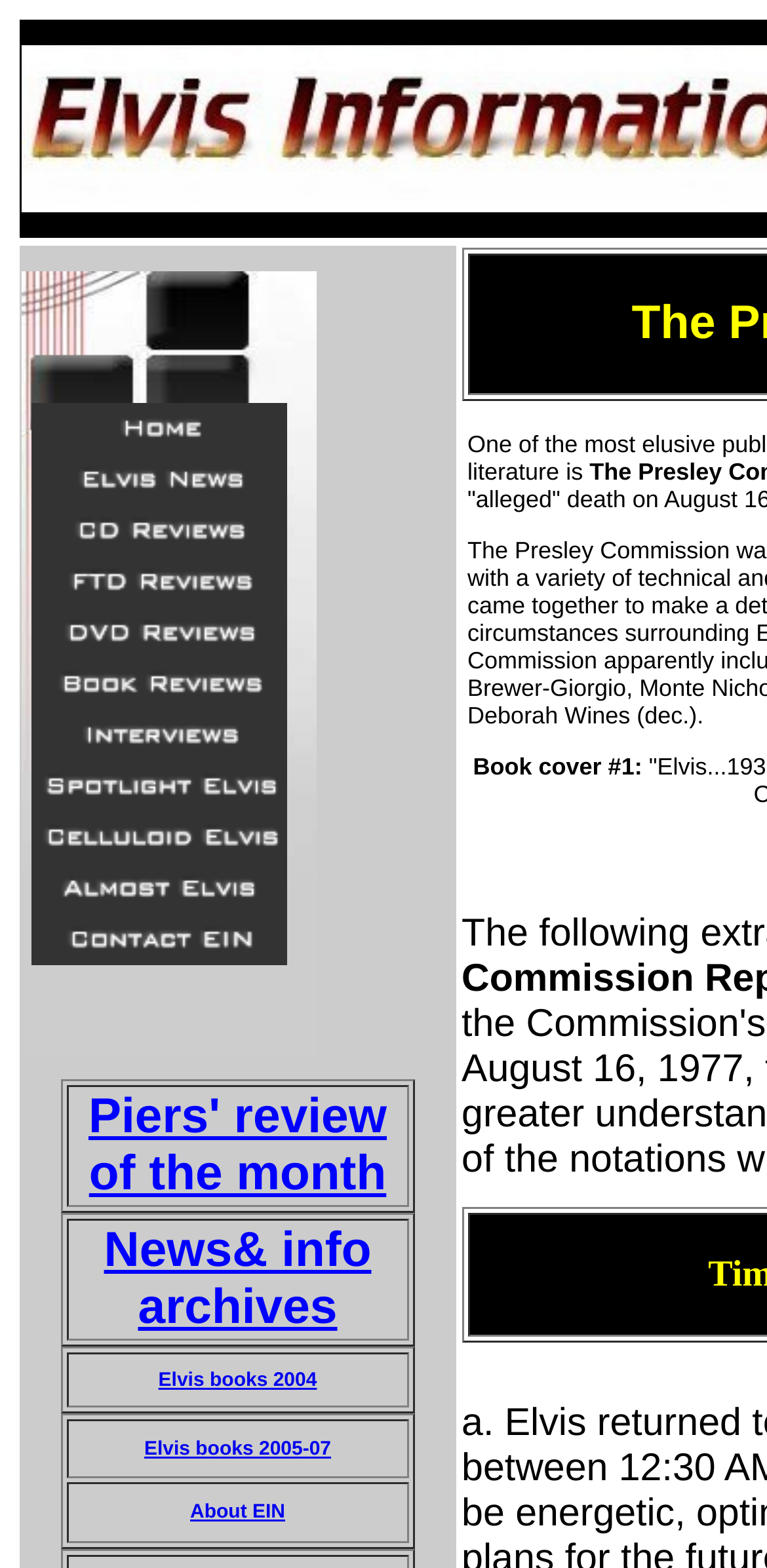What is the purpose of the links in the LayoutTable?
Use the image to give a comprehensive and detailed response to the question.

The links in the LayoutTable have descriptive text such as 'Piers' review of the month', 'News& info archives', and 'Elvis books 2004', which suggests that they are providing information or resources related to Elvis. The purpose of these links is to allow users to access this information.